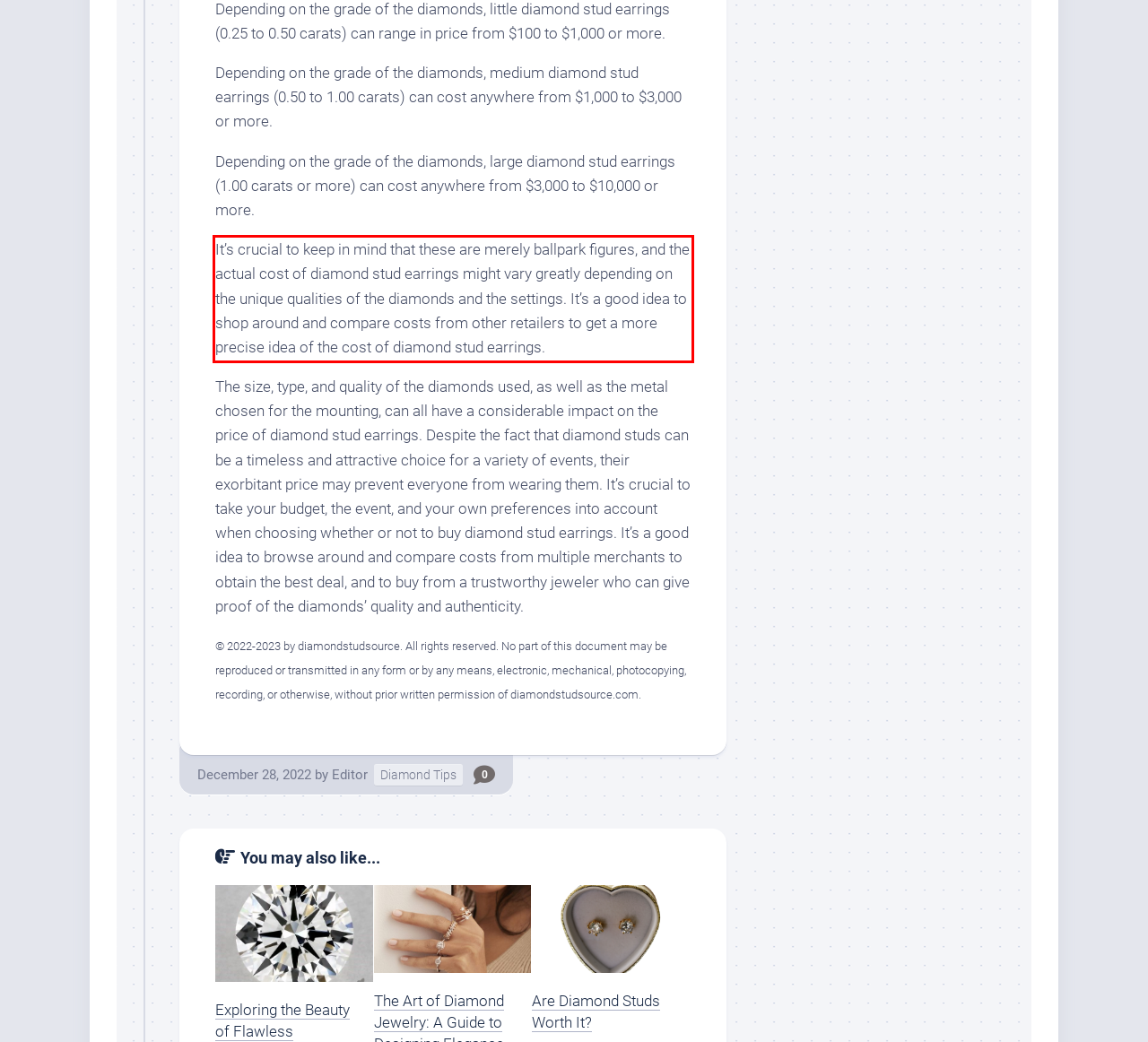Using the provided screenshot of a webpage, recognize and generate the text found within the red rectangle bounding box.

It’s crucial to keep in mind that these are merely ballpark figures, and the actual cost of diamond stud earrings might vary greatly depending on the unique qualities of the diamonds and the settings. It’s a good idea to shop around and compare costs from other retailers to get a more precise idea of the cost of diamond stud earrings.